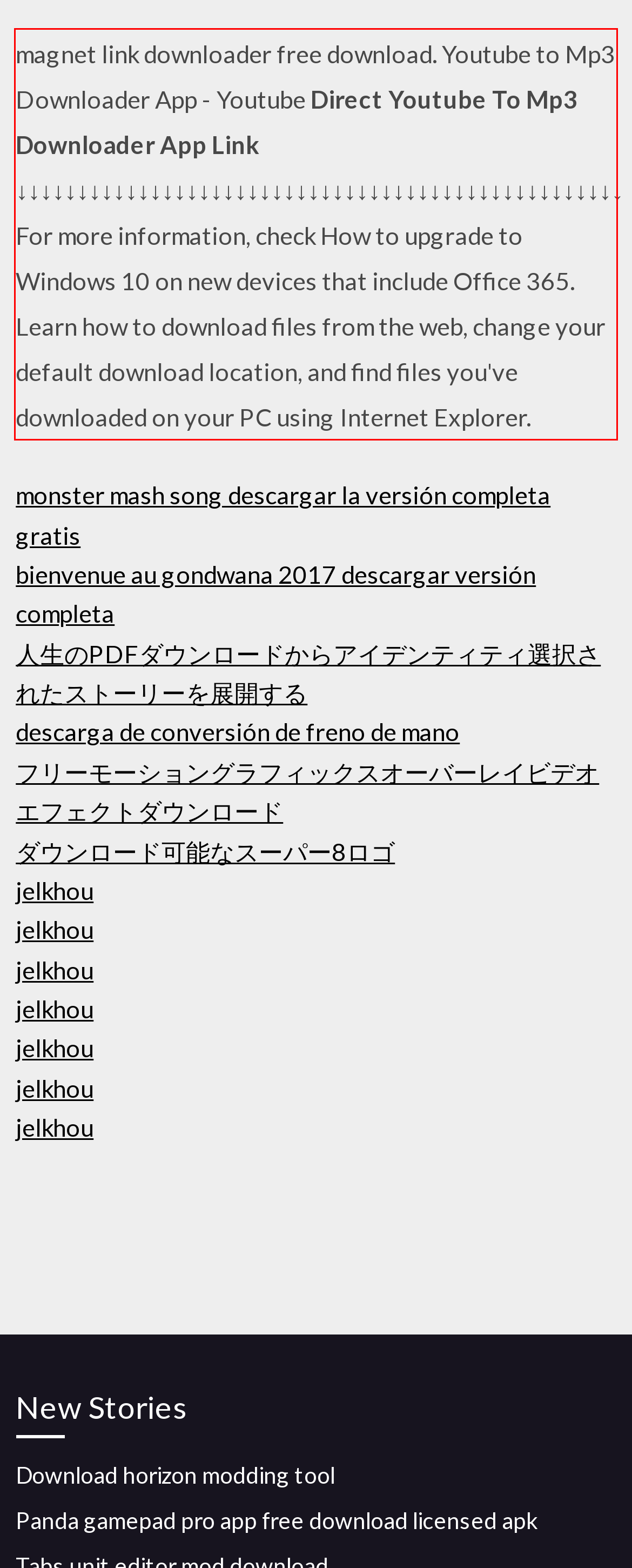The screenshot provided shows a webpage with a red bounding box. Apply OCR to the text within this red bounding box and provide the extracted content.

magnet link downloader free download. Youtube to Mp3 Downloader App - Youtube Direct Youtube To Mp3 Downloader App Link ↓↓↓↓↓↓↓↓↓↓↓↓↓↓↓↓↓↓↓↓↓↓↓↓↓↓↓↓↓↓↓↓↓↓↓↓↓↓↓↓↓↓↓↓↓↓↓↓↓↓ For more information, check How to upgrade to Windows 10 on new devices that include Office 365. Learn how to download files from the web, change your default download location, and find files you've downloaded on your PC using Internet Explorer.